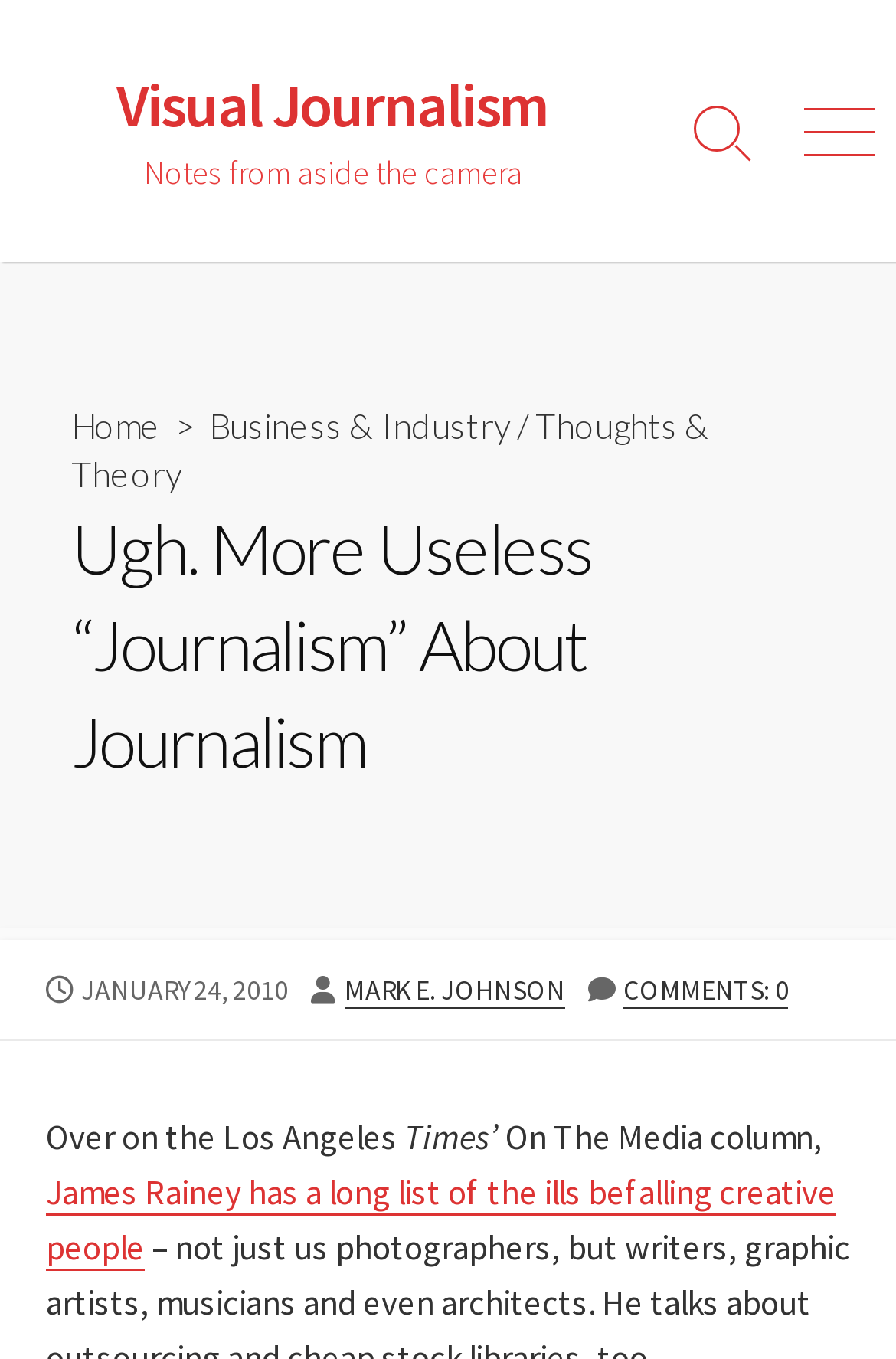Specify the bounding box coordinates of the element's region that should be clicked to achieve the following instruction: "Click on the 'Visual Journalism' link". The bounding box coordinates consist of four float numbers between 0 and 1, in the format [left, top, right, bottom].

[0.051, 0.051, 0.692, 0.104]